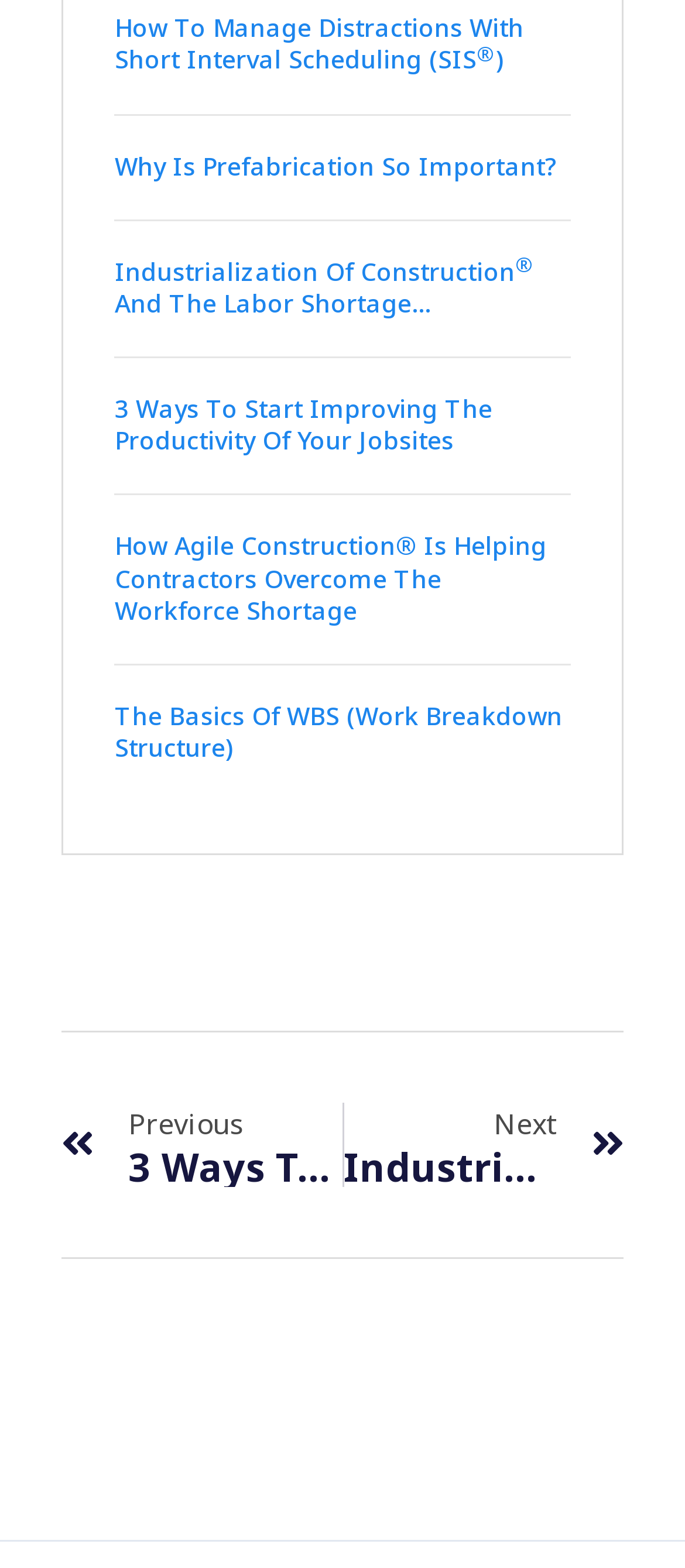Identify the bounding box for the UI element specified in this description: "Why is Prefabrication So Important?". The coordinates must be four float numbers between 0 and 1, formatted as [left, top, right, bottom].

[0.167, 0.095, 0.813, 0.116]